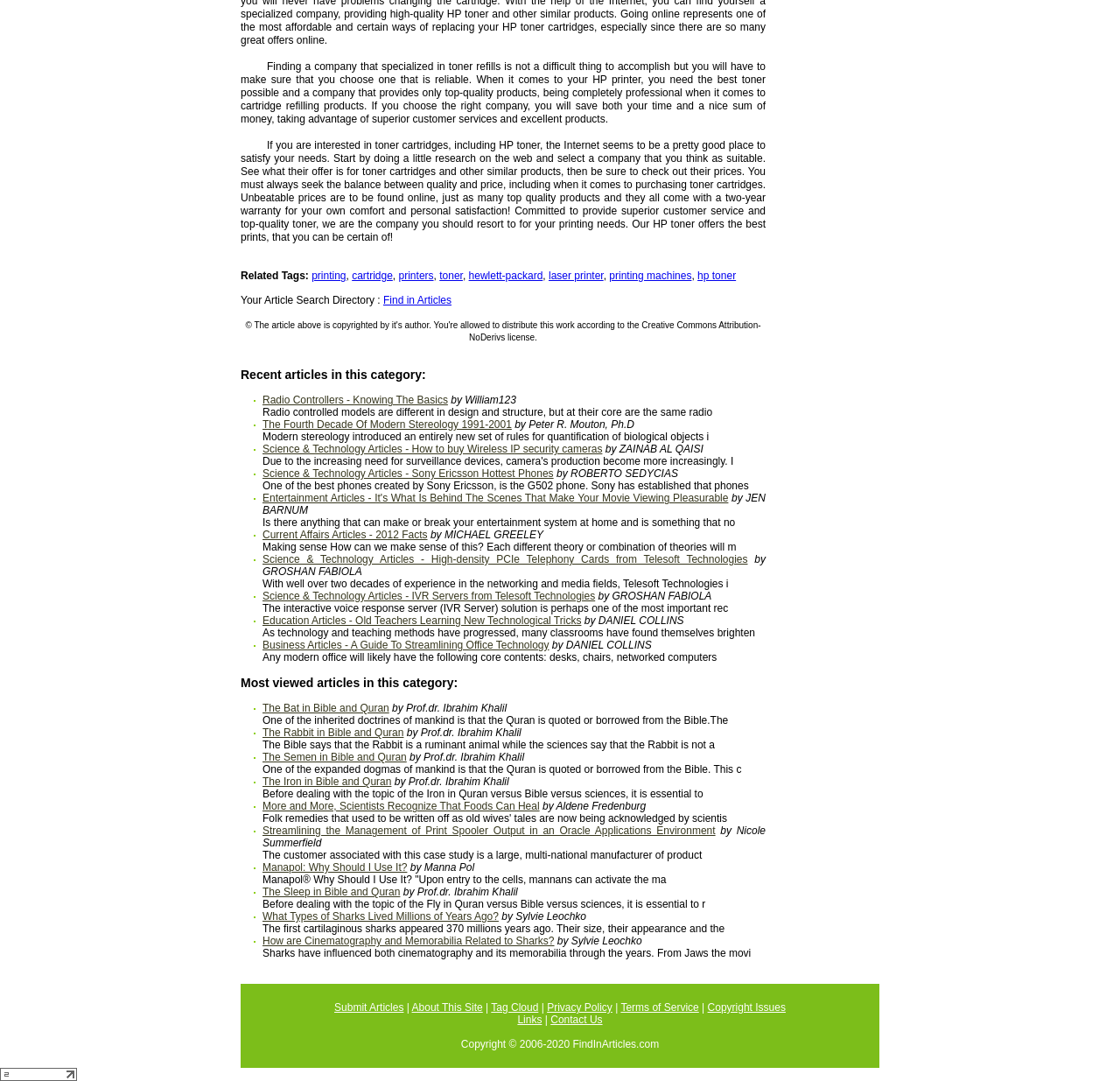Determine the bounding box for the UI element that matches this description: "printers".

[0.356, 0.249, 0.387, 0.261]